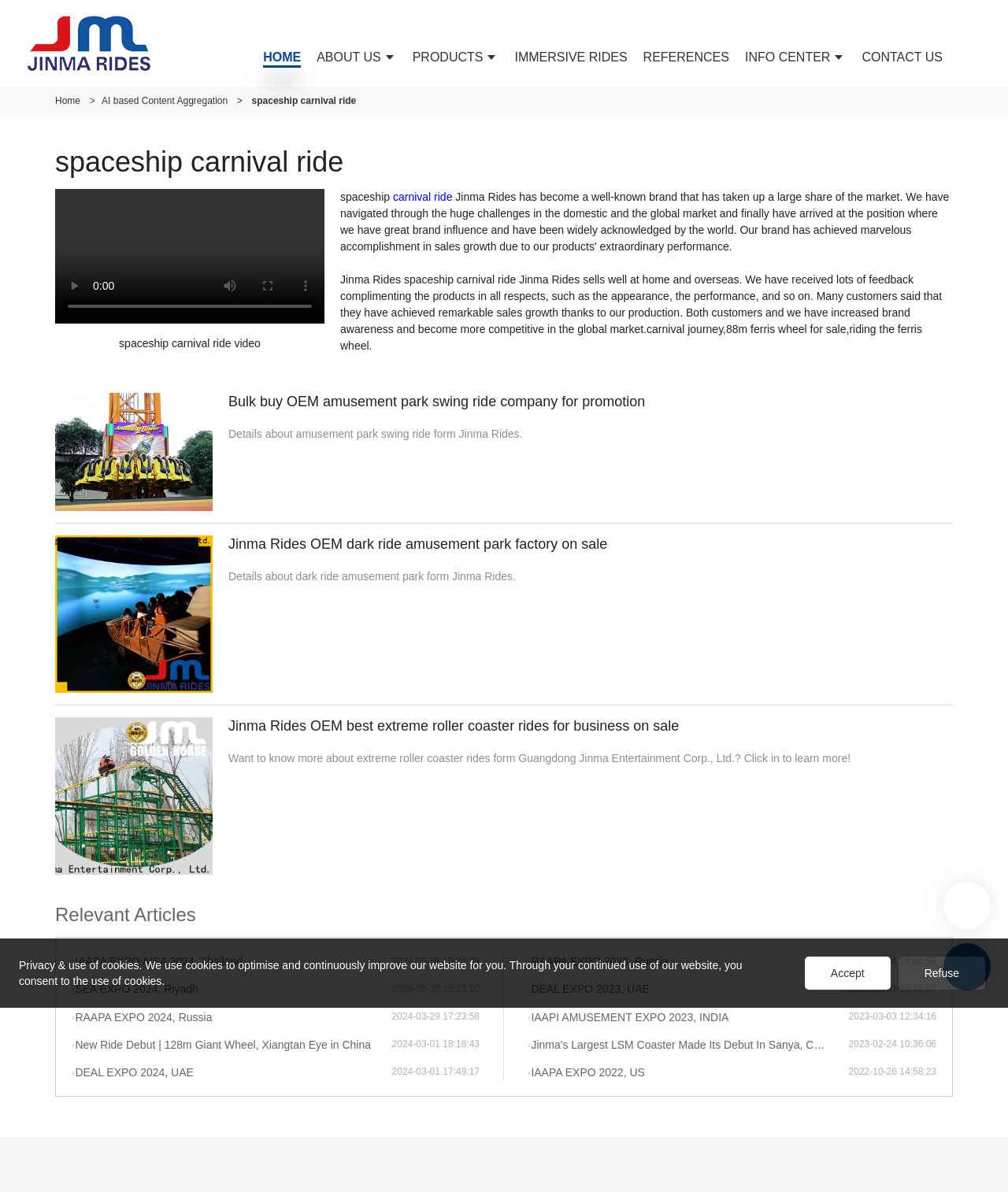Determine the bounding box for the UI element that matches this description: "CONTACT US".

[0.847, 0.024, 0.943, 0.073]